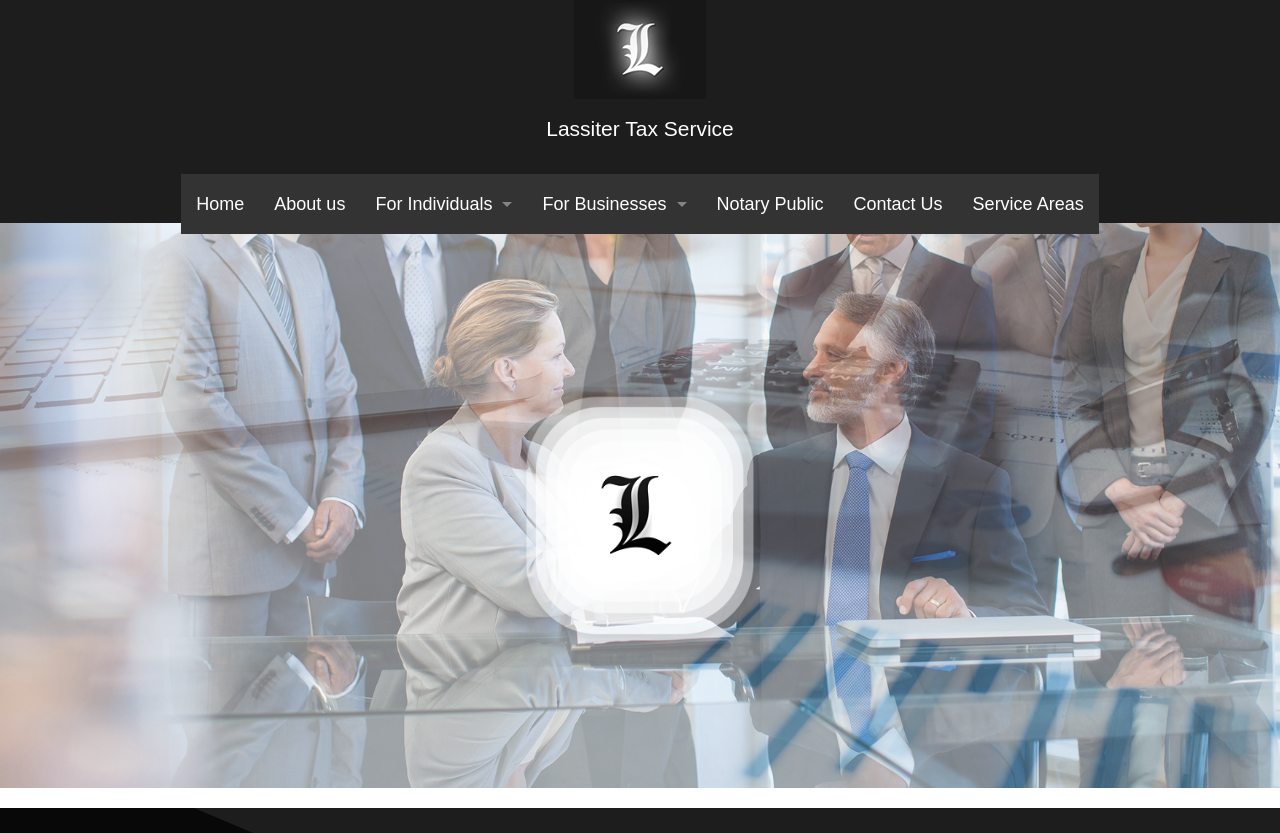Pinpoint the bounding box coordinates of the area that should be clicked to complete the following instruction: "go to home page". The coordinates must be given as four float numbers between 0 and 1, i.e., [left, top, right, bottom].

[0.142, 0.209, 0.203, 0.281]